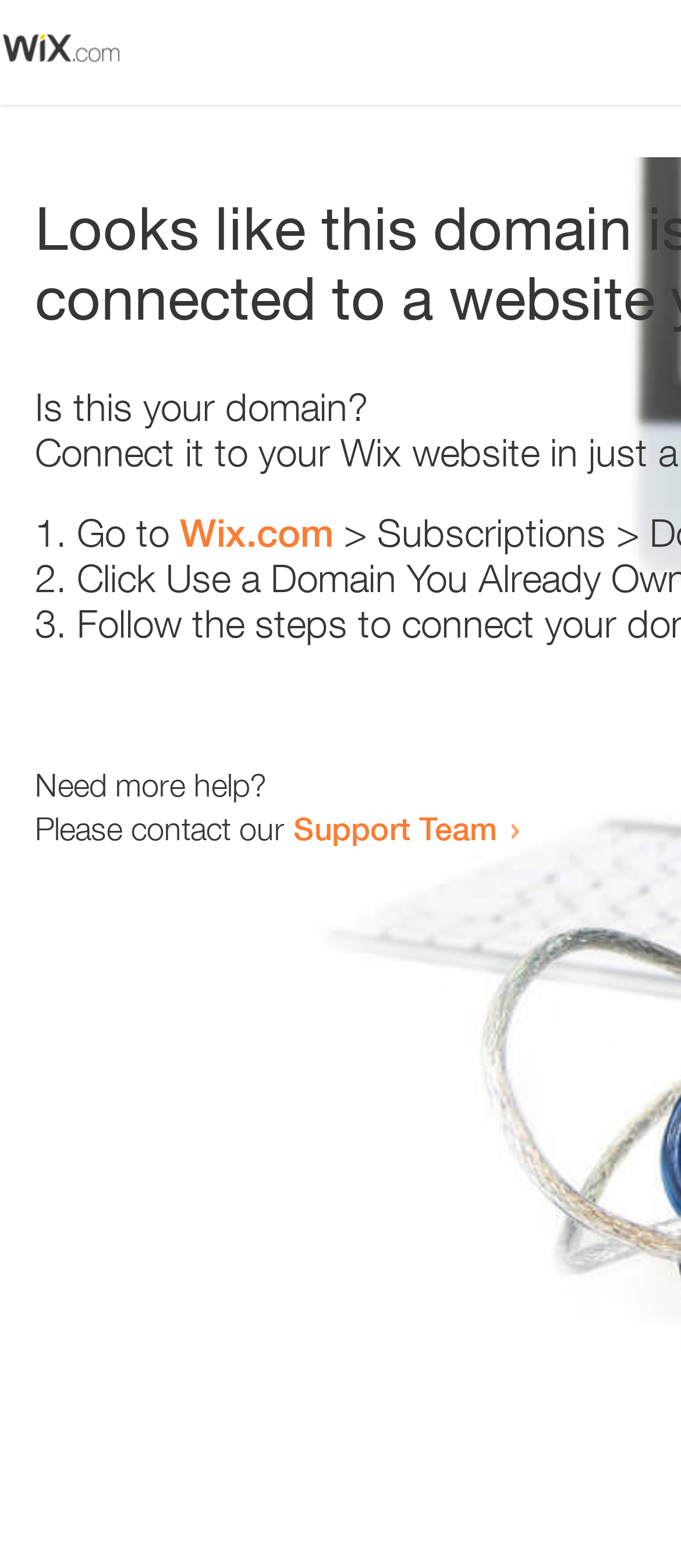Based on the provided description, "Greenacres Golf Club", find the bounding box of the corresponding UI element in the screenshot.

None